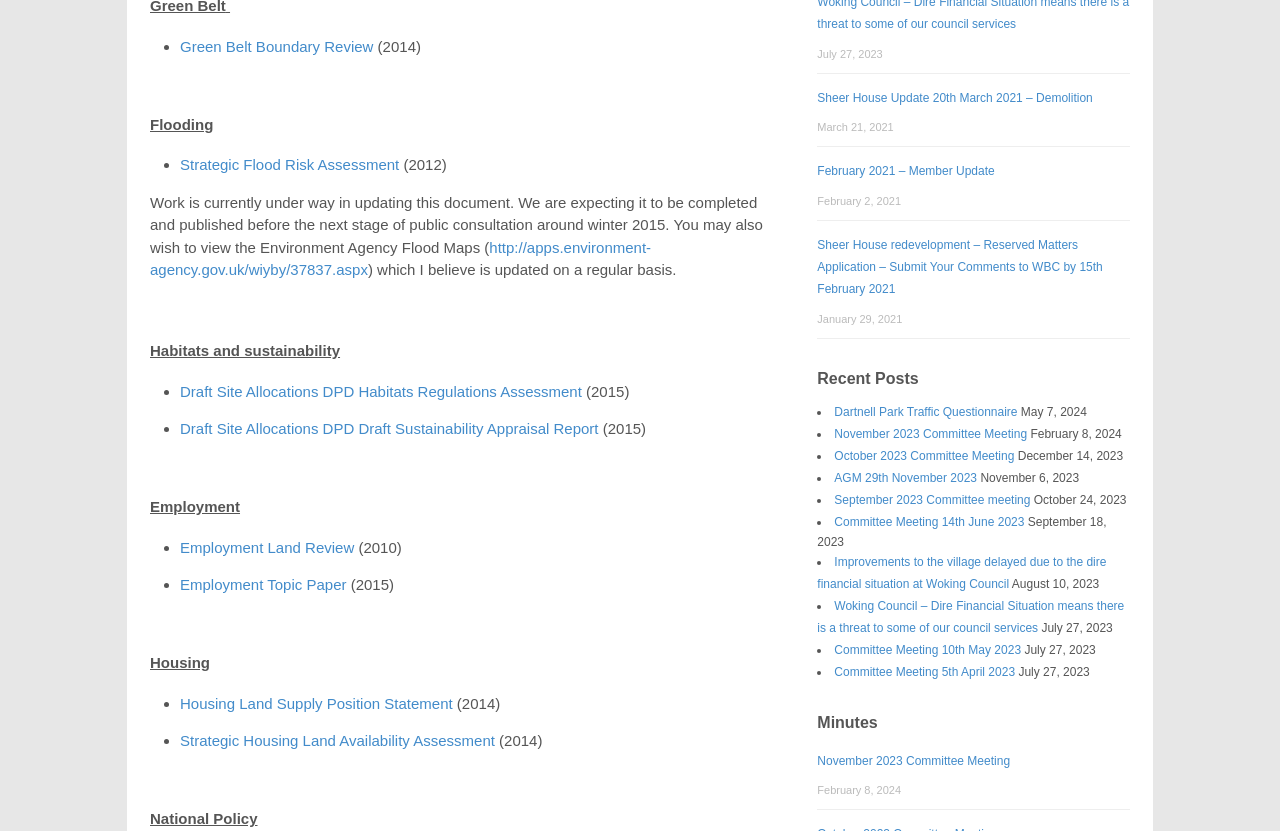Give a one-word or one-phrase response to the question:
What is the topic of the 'Strategic Flood Risk Assessment'?

Flooding